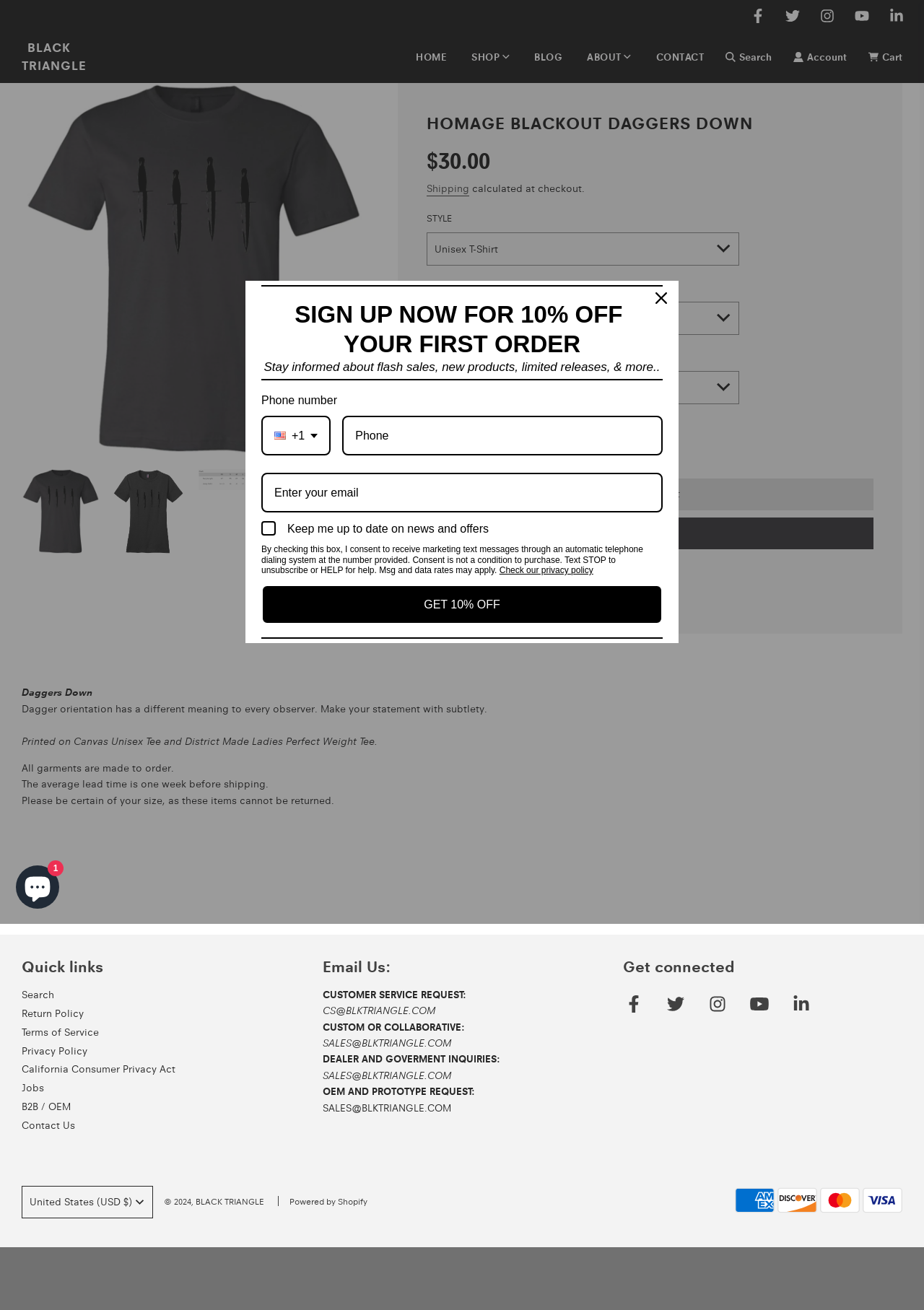Locate the bounding box coordinates of the clickable element to fulfill the following instruction: "View the 'Hippie Mama Gifts' homepage". Provide the coordinates as four float numbers between 0 and 1 in the format [left, top, right, bottom].

None